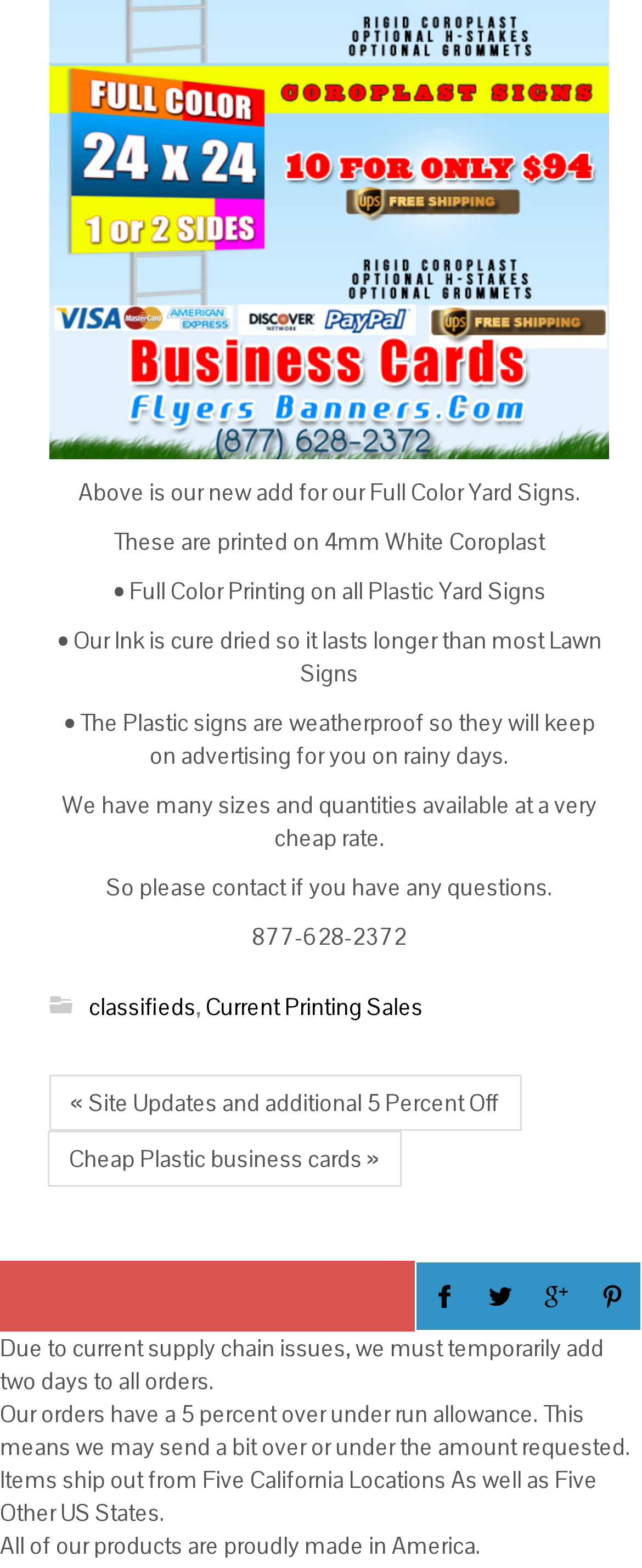Please answer the following question using a single word or phrase: What is the benefit of the ink used on the yard signs?

Lasts longer